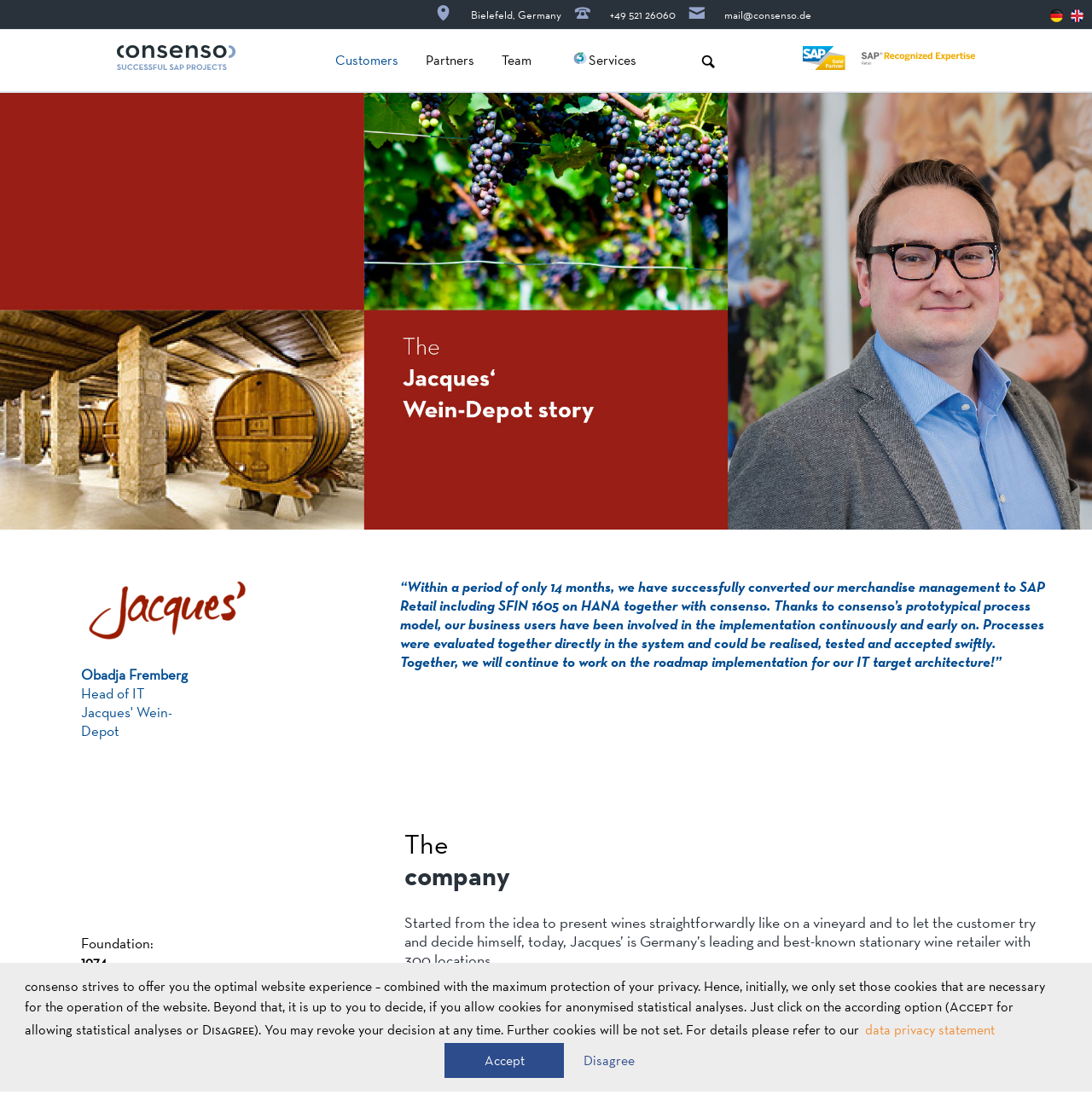Review the image closely and give a comprehensive answer to the question: What is the number of depots mentioned on the webpage?

I found the number of depots by looking at the text on the webpage, which states that Jacques' has more than 300 depots.